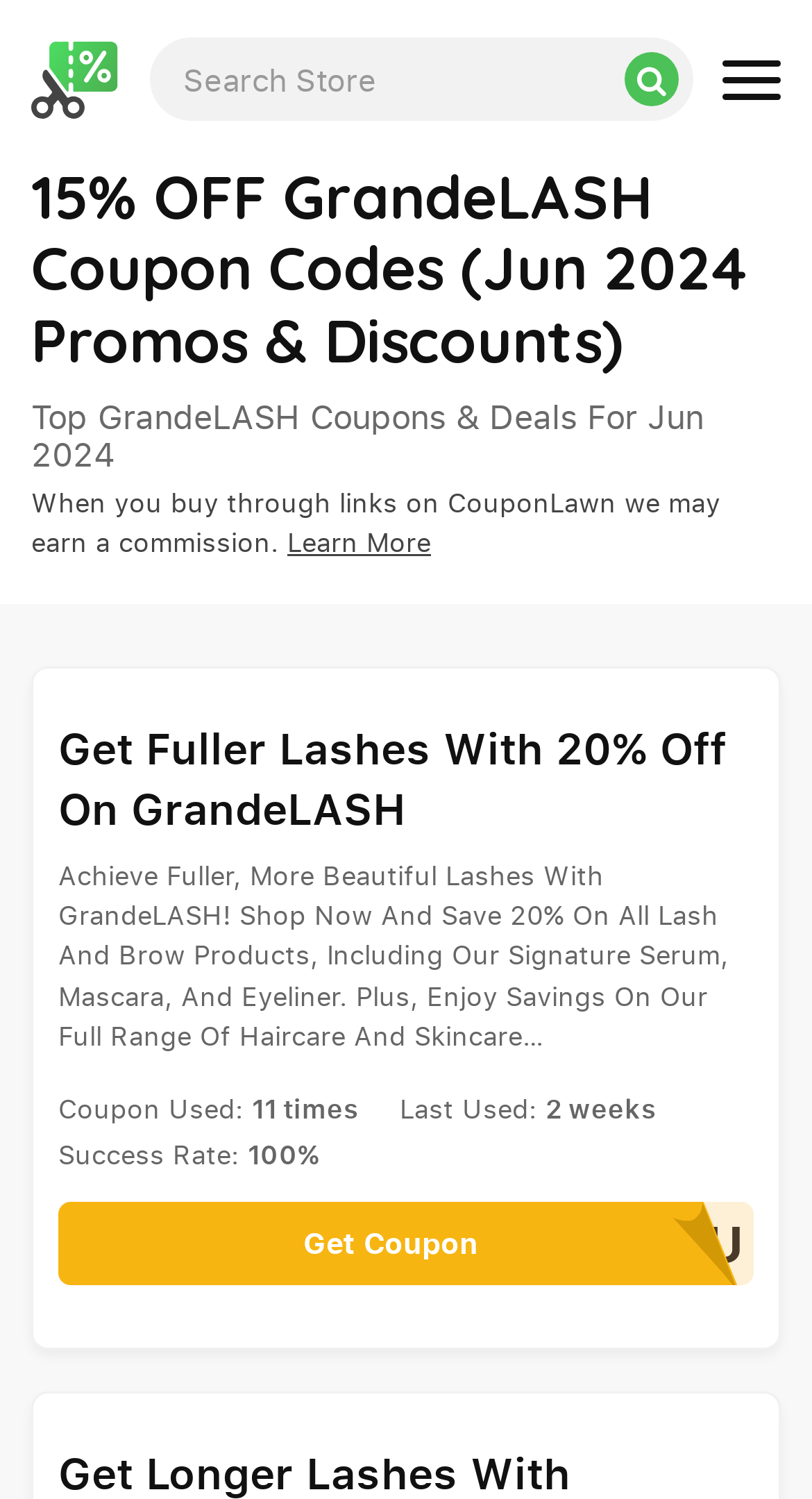What is the last time the coupon was used?
Using the details from the image, give an elaborate explanation to answer the question.

The last time the coupon was used was 2 weeks ago, as indicated by the StaticText 'Last Used: 2 weeks'.